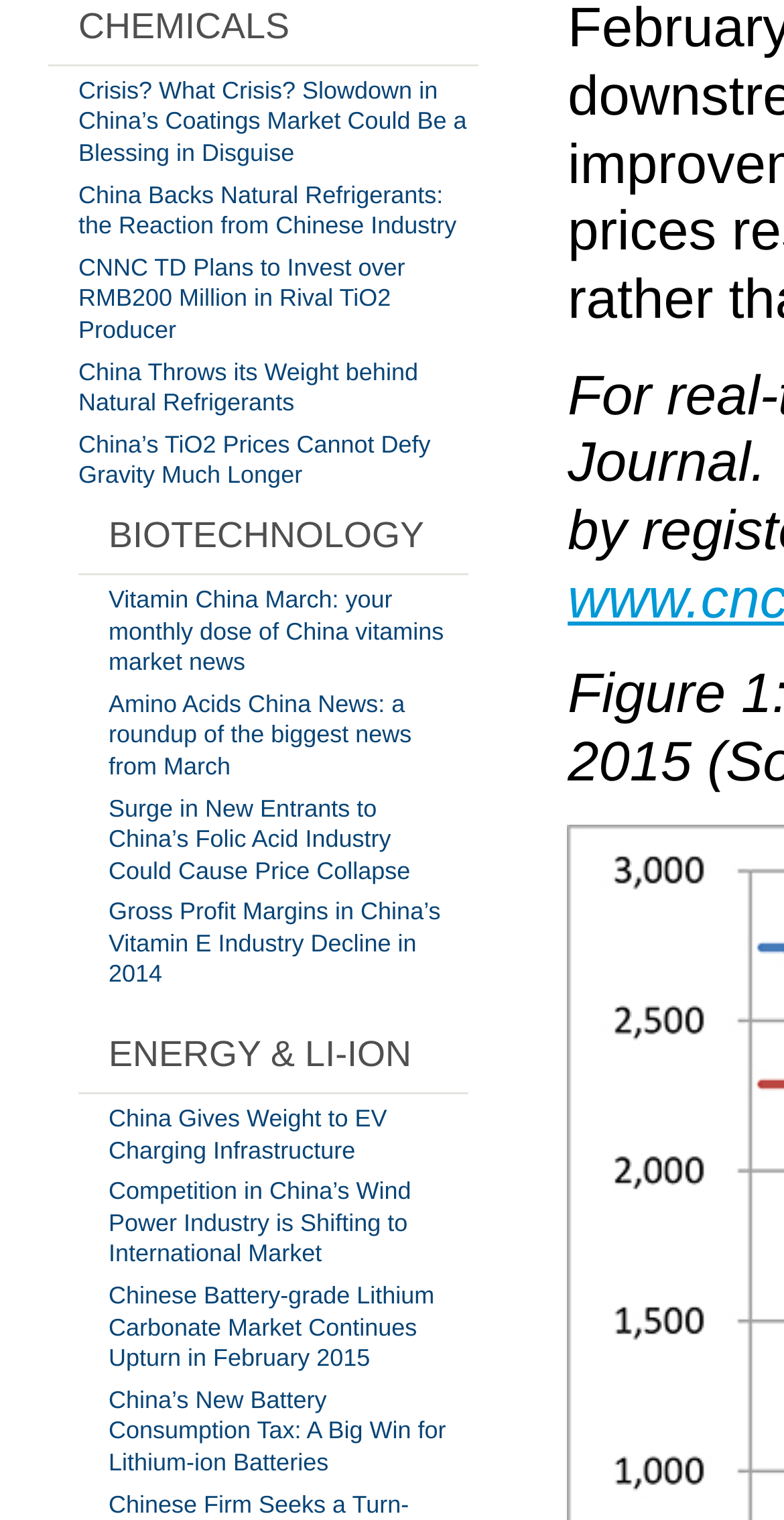What is the topic of the first link?
Using the image as a reference, answer with just one word or a short phrase.

China's Coatings Market